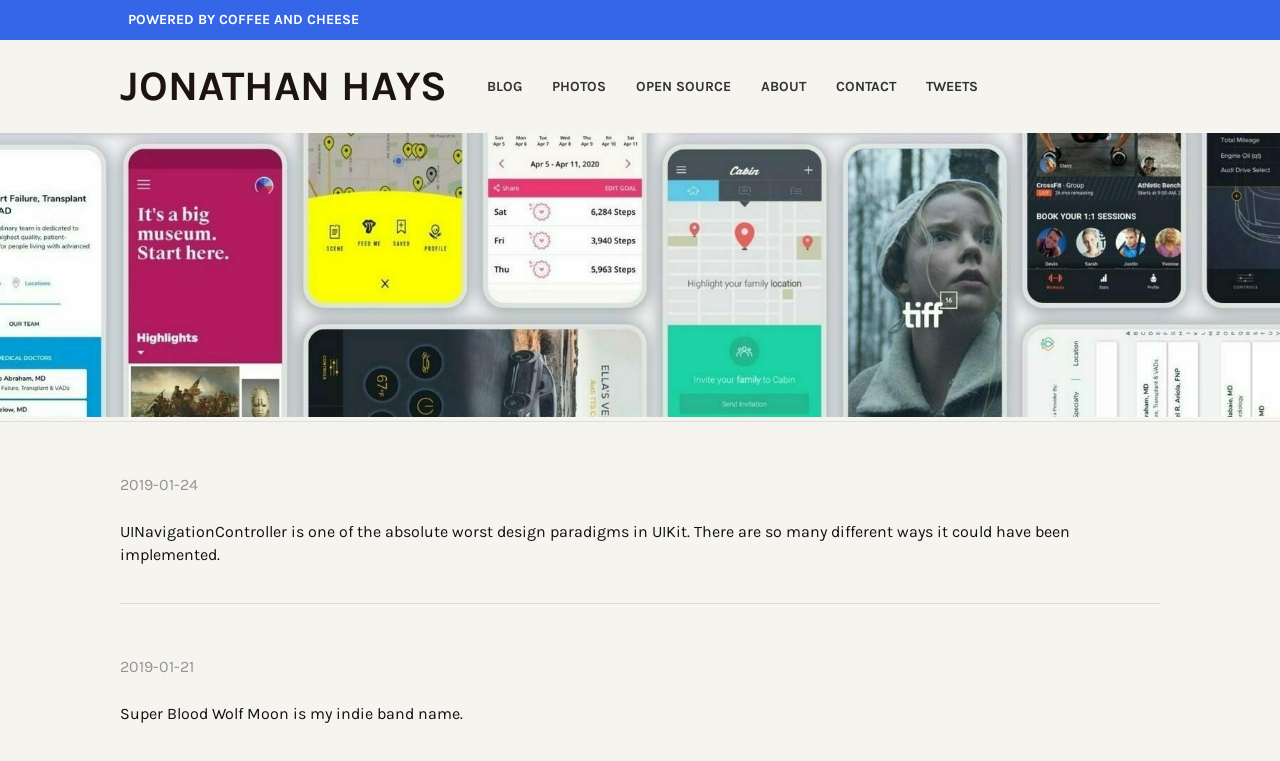Locate the coordinates of the bounding box for the clickable region that fulfills this instruction: "view about page".

[0.583, 0.053, 0.641, 0.175]